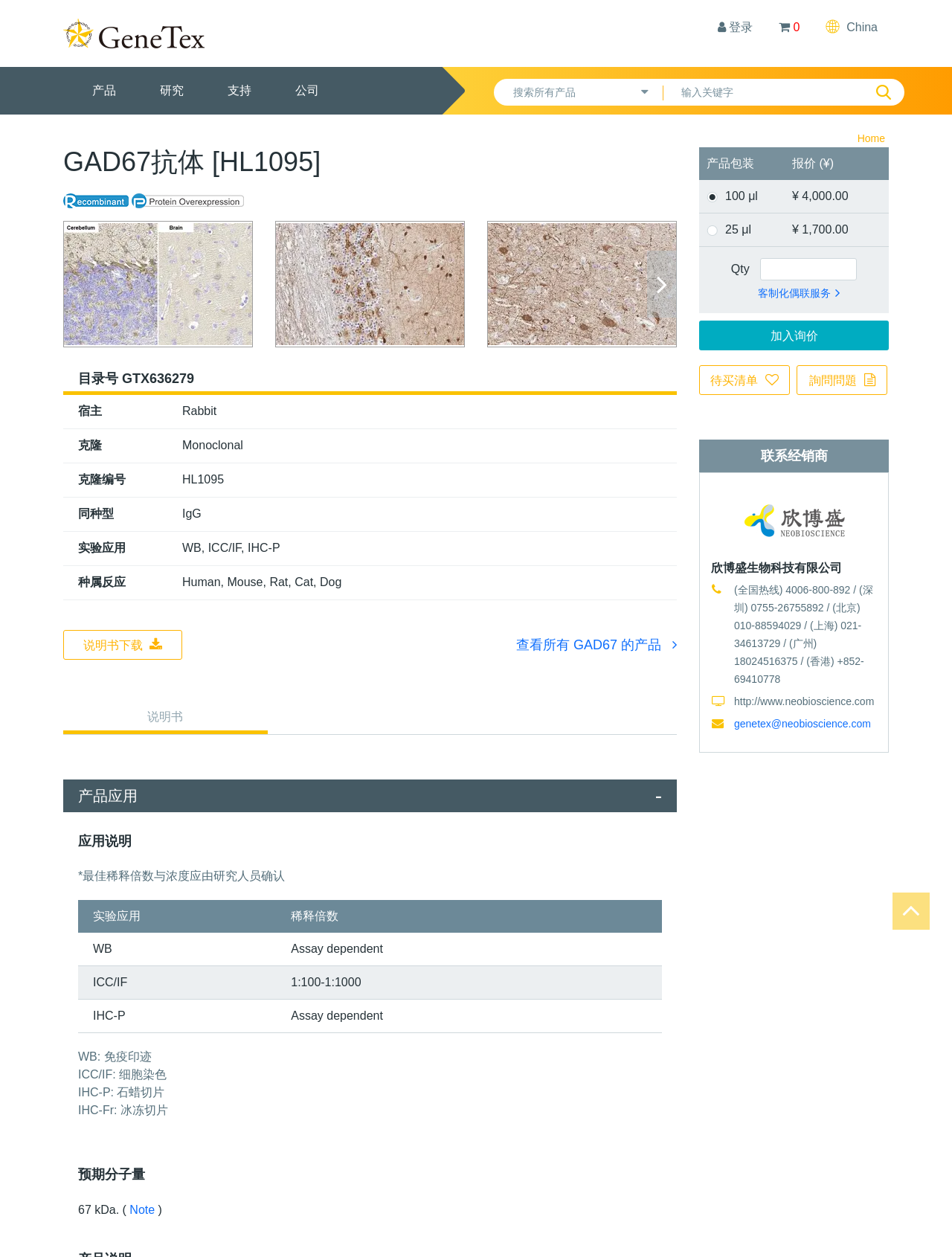Please determine the bounding box coordinates of the element's region to click in order to carry out the following instruction: "click the search button". The coordinates should be four float numbers between 0 and 1, i.e., [left, top, right, bottom].

[0.92, 0.063, 0.936, 0.084]